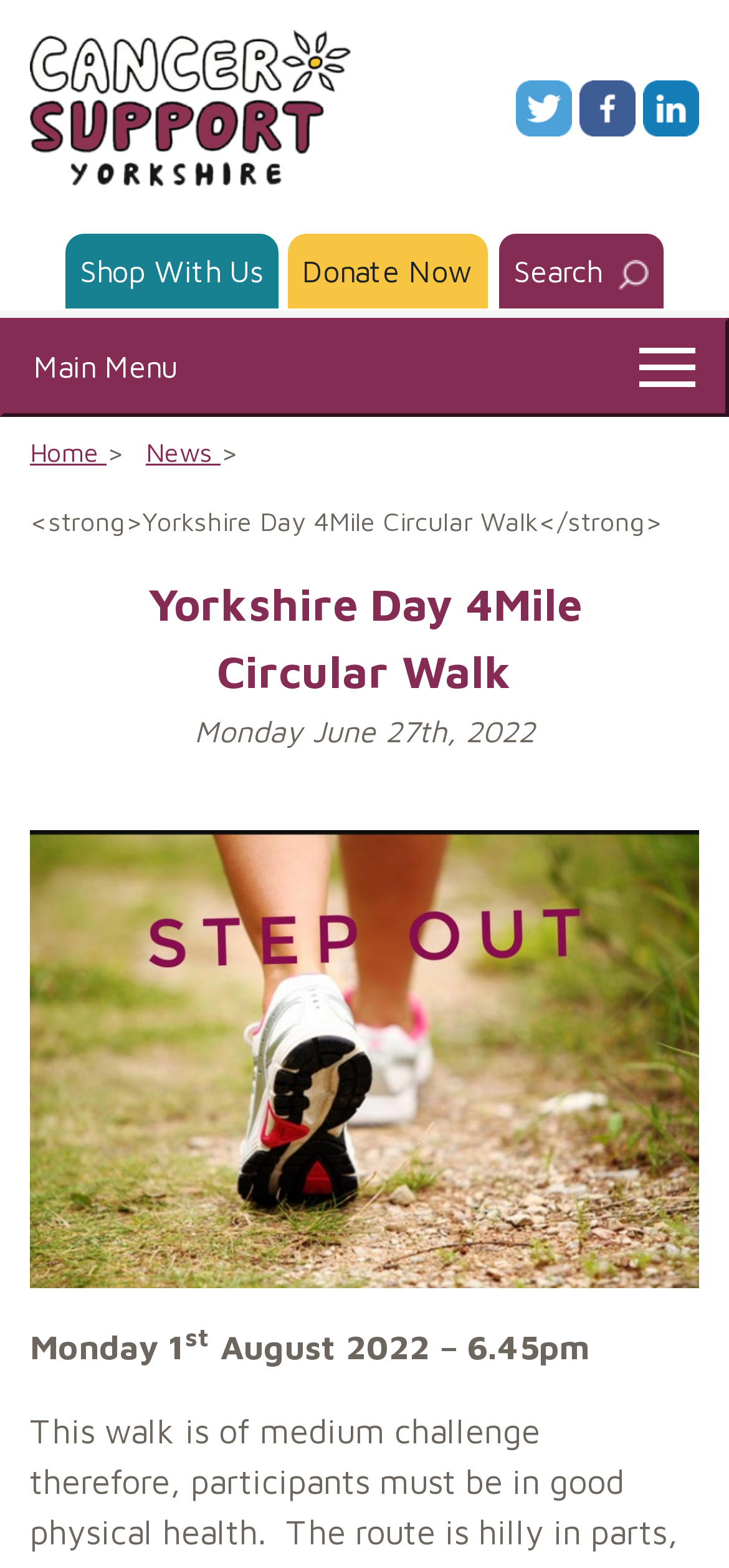From the webpage screenshot, predict the bounding box of the UI element that matches this description: "Search".

[0.681, 0.147, 0.912, 0.197]